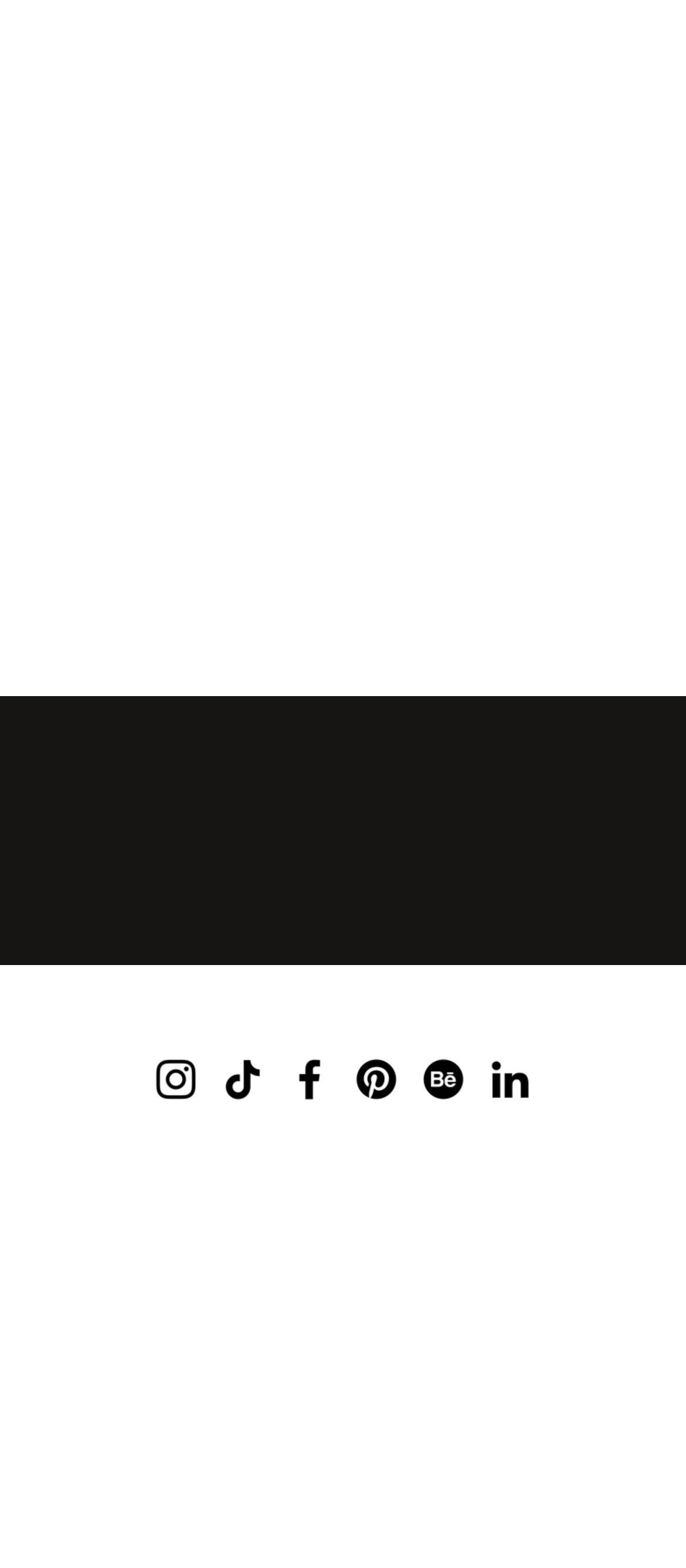Provide a single word or phrase to answer the given question: 
What type of content is displayed in the iframe element?

Instagram Feed